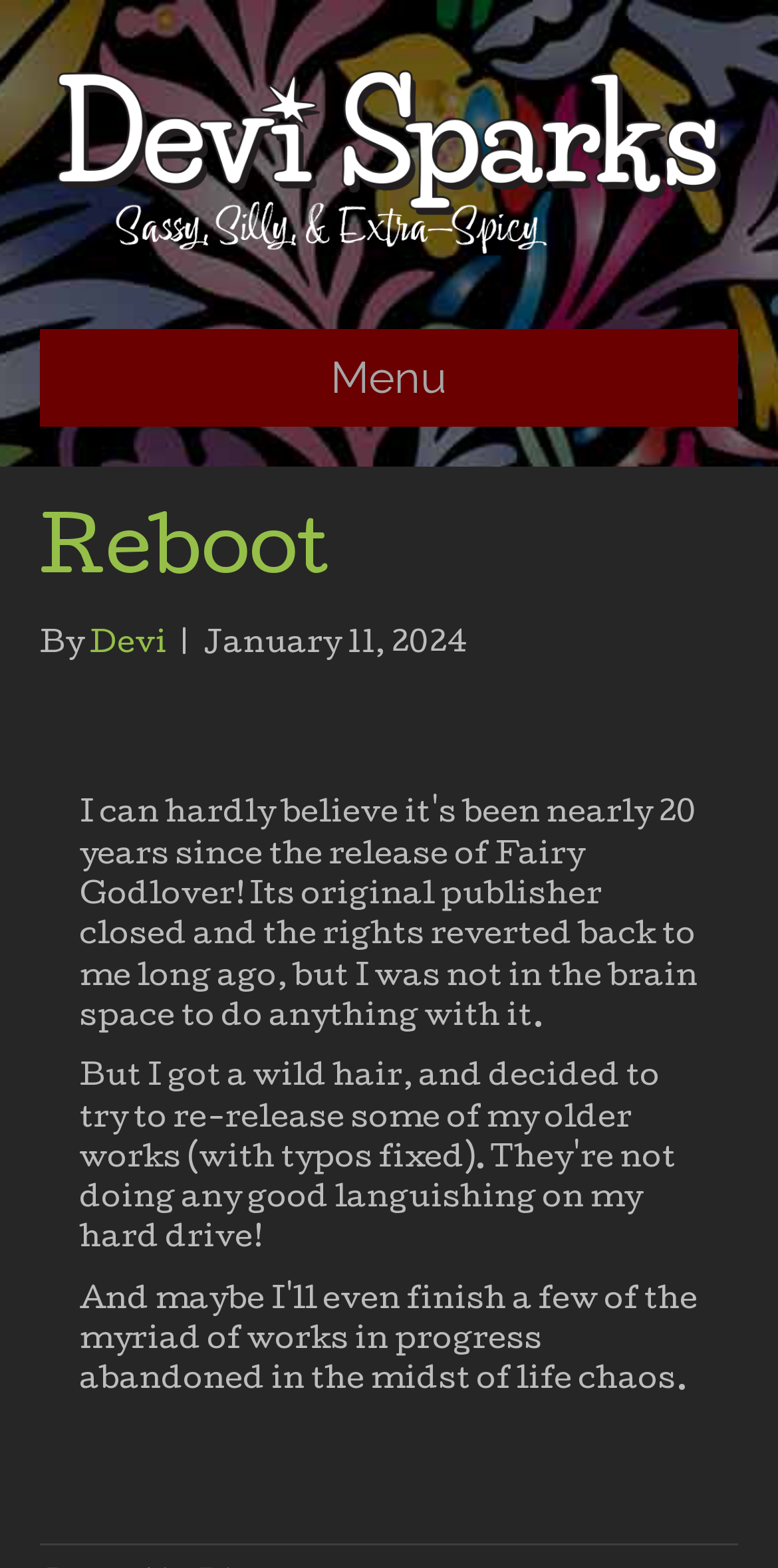What is the header menu?
Please answer the question as detailed as possible.

I found the header menu by looking at the navigation element with the text 'Header Menu' which suggests that it is a menu located at the top of the page.